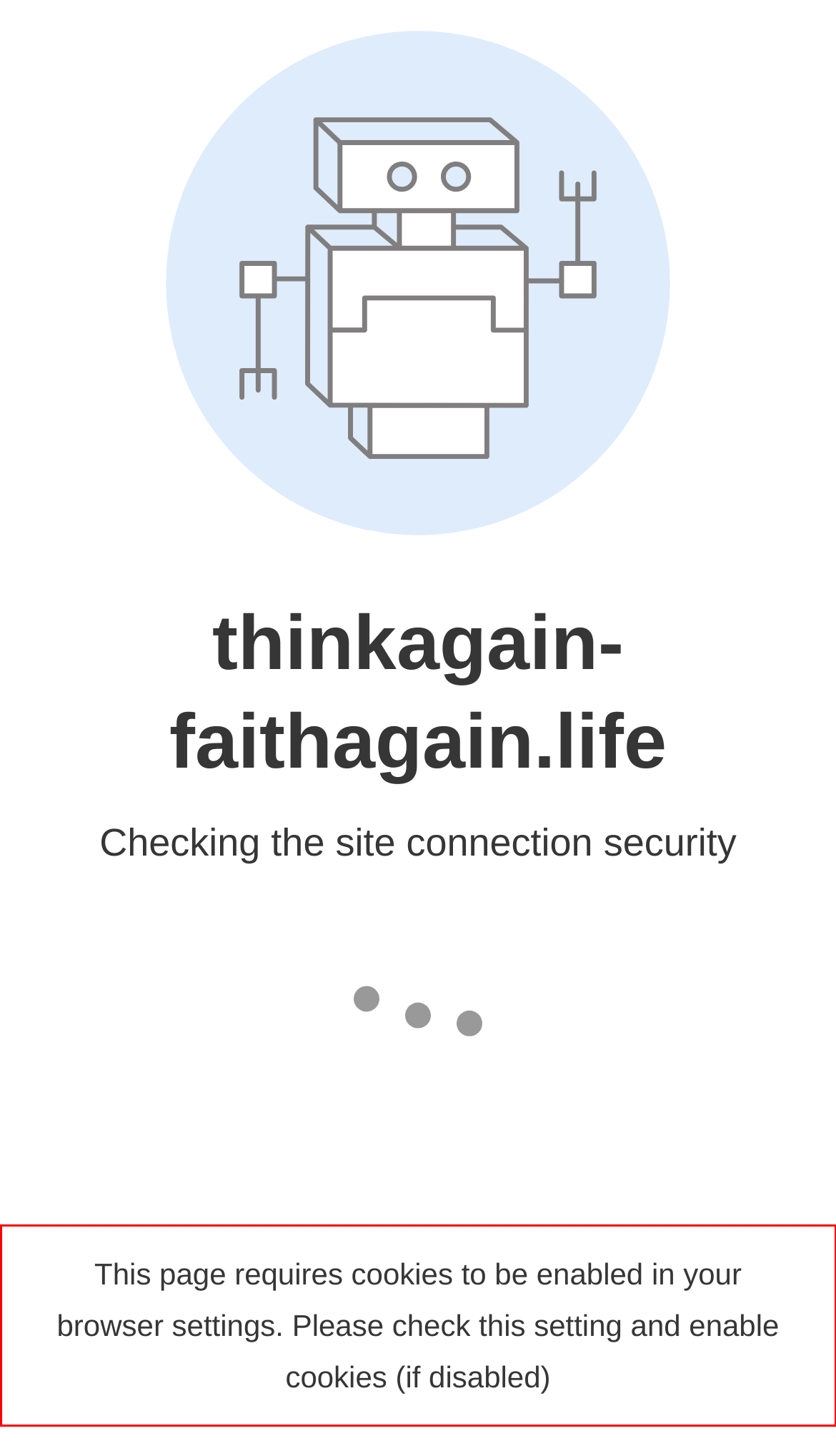Examine the screenshot of the webpage, locate the red bounding box, and perform OCR to extract the text contained within it.

This page requires cookies to be enabled in your browser settings. Please check this setting and enable cookies (if disabled)